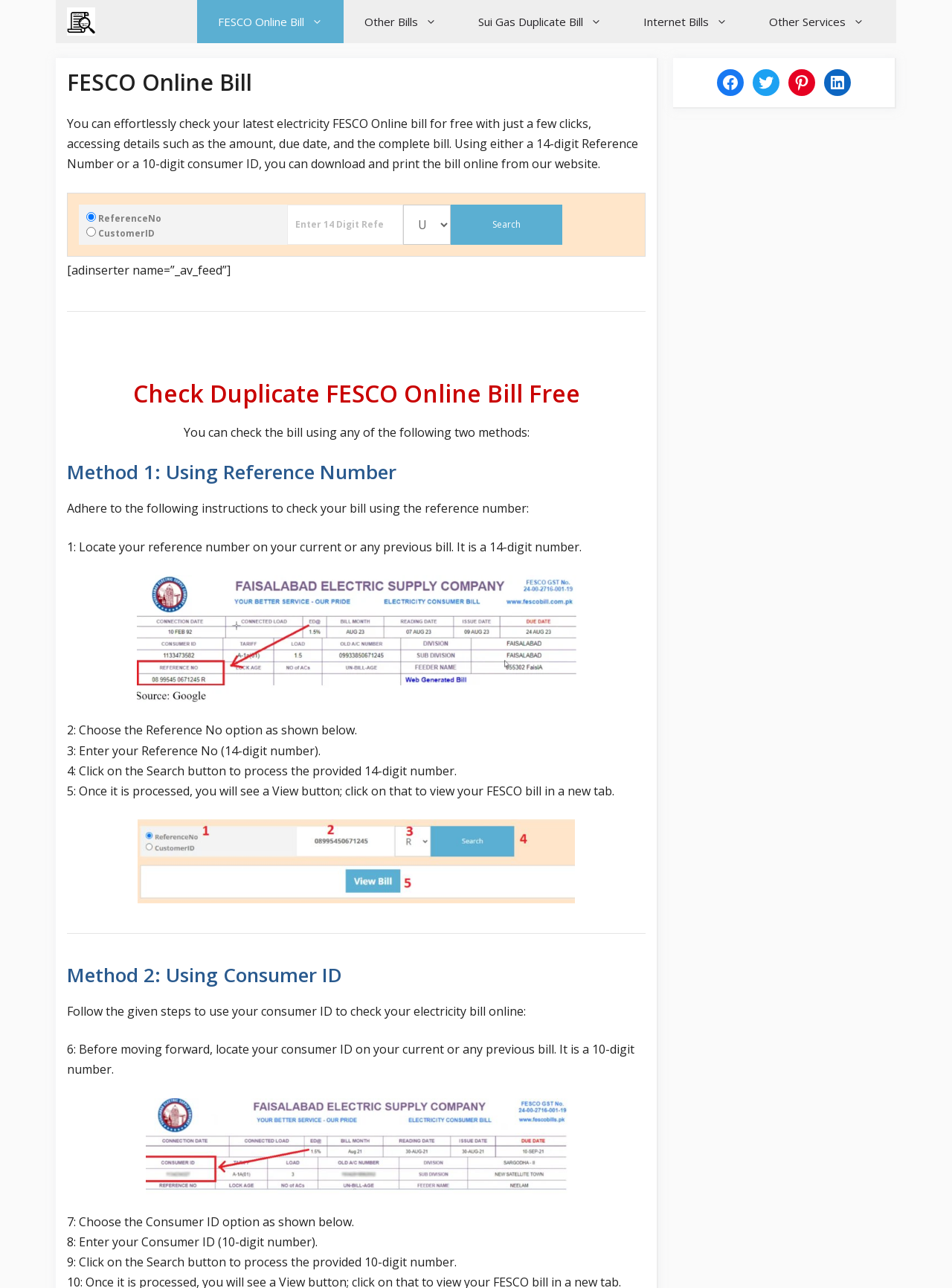Pinpoint the bounding box coordinates of the clickable element needed to complete the instruction: "Click the Search button". The coordinates should be provided as four float numbers between 0 and 1: [left, top, right, bottom].

[0.473, 0.159, 0.591, 0.19]